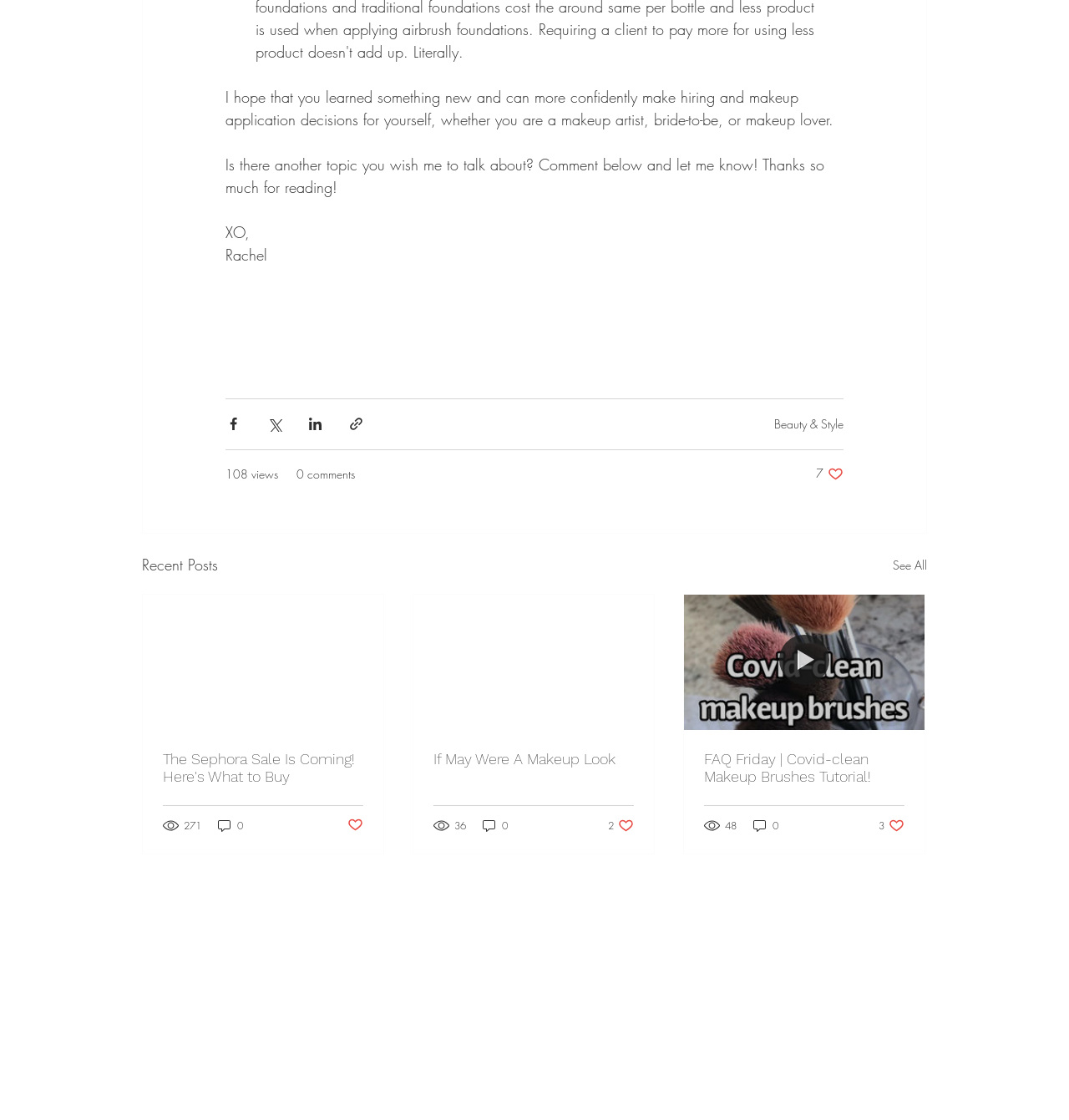What is the author's name?
Analyze the image and provide a thorough answer to the question.

The author's name is mentioned at the end of the article, where it says 'XO, Rachel'.